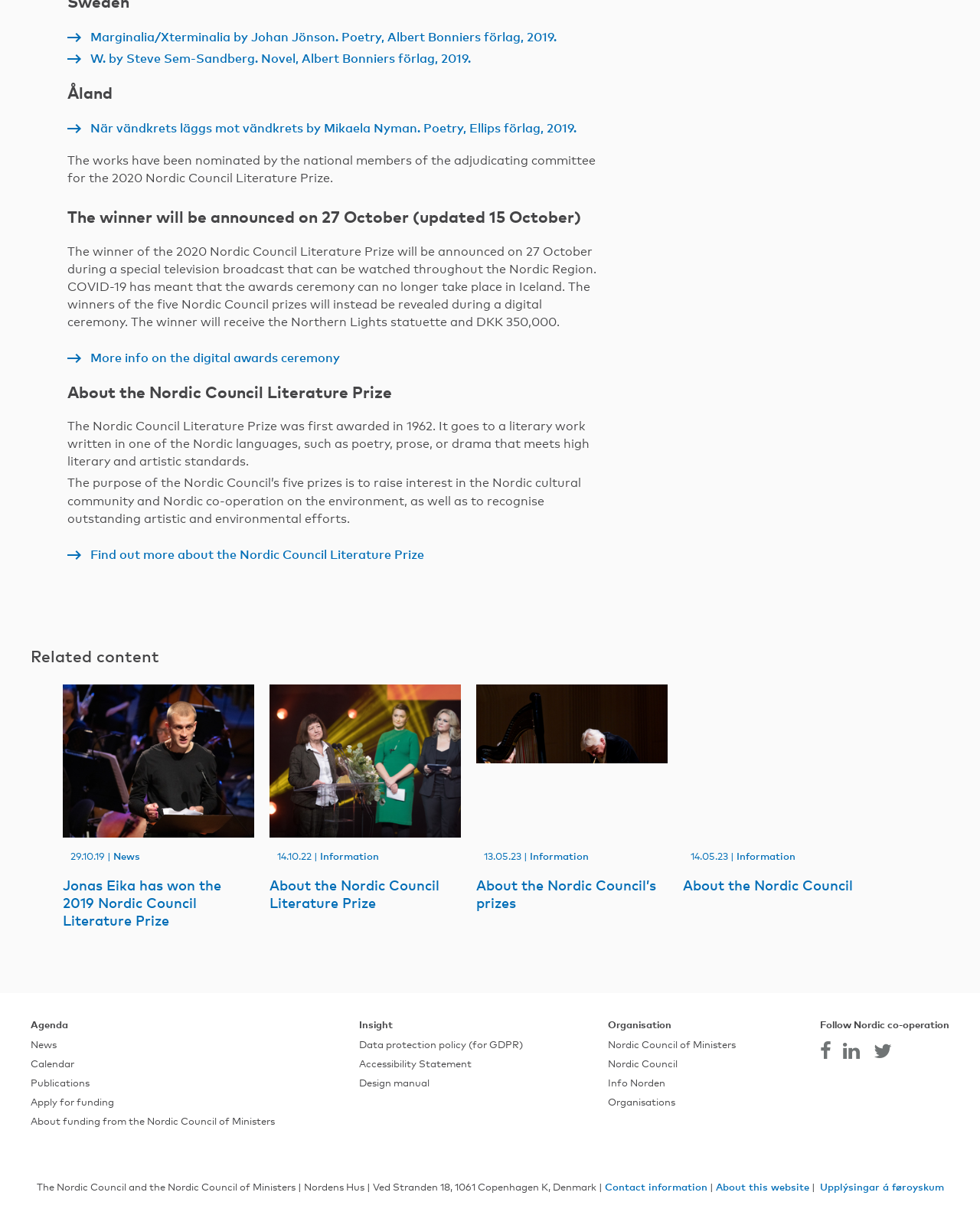Determine the coordinates of the bounding box for the clickable area needed to execute this instruction: "Find out more about the digital awards ceremony".

[0.069, 0.287, 0.347, 0.297]